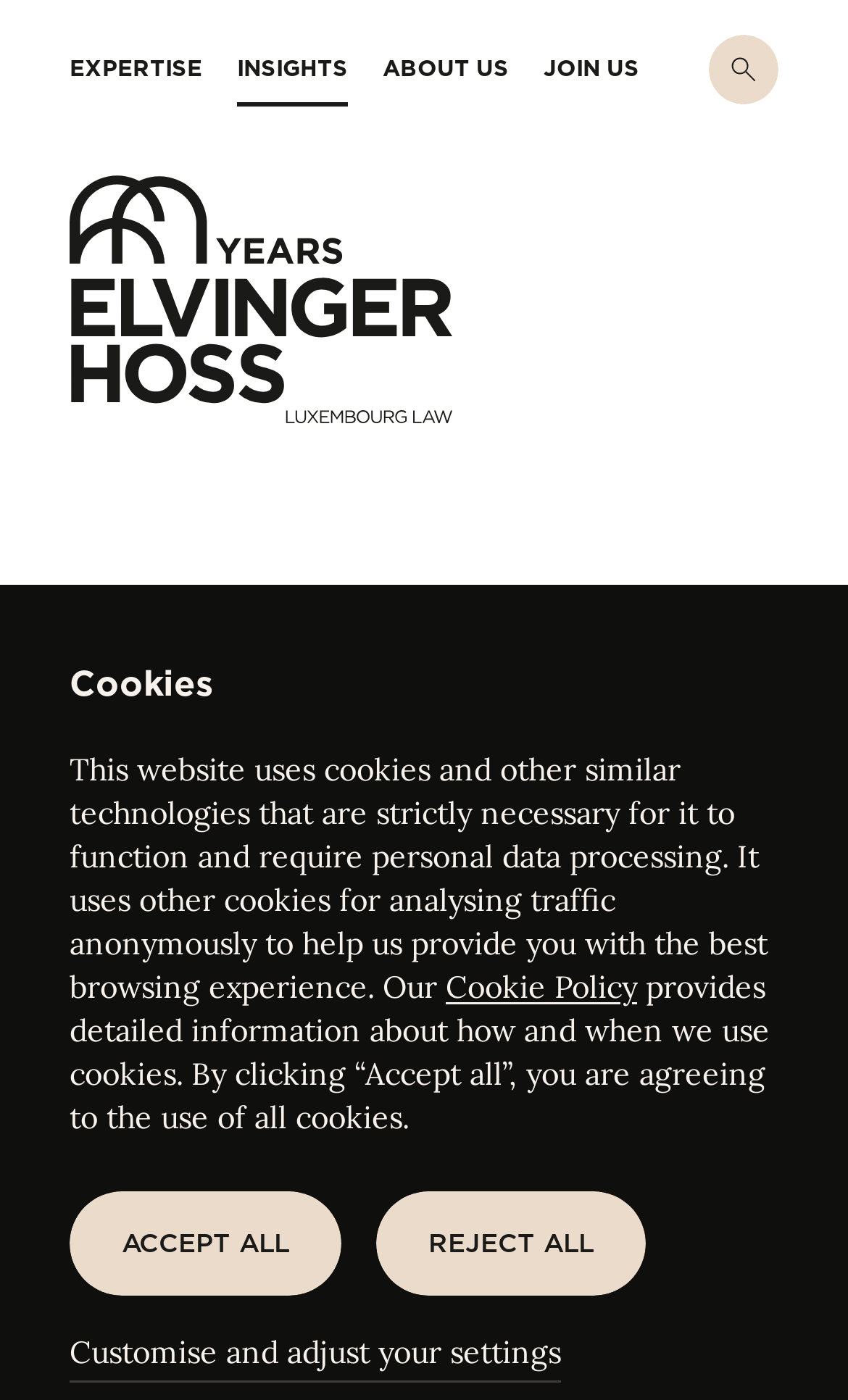With reference to the screenshot, provide a detailed response to the question below:
What is the purpose of the 'Download PDF' button?

The 'Download PDF' button is likely used to download a PDF version of the event details, allowing users to save or print the information.